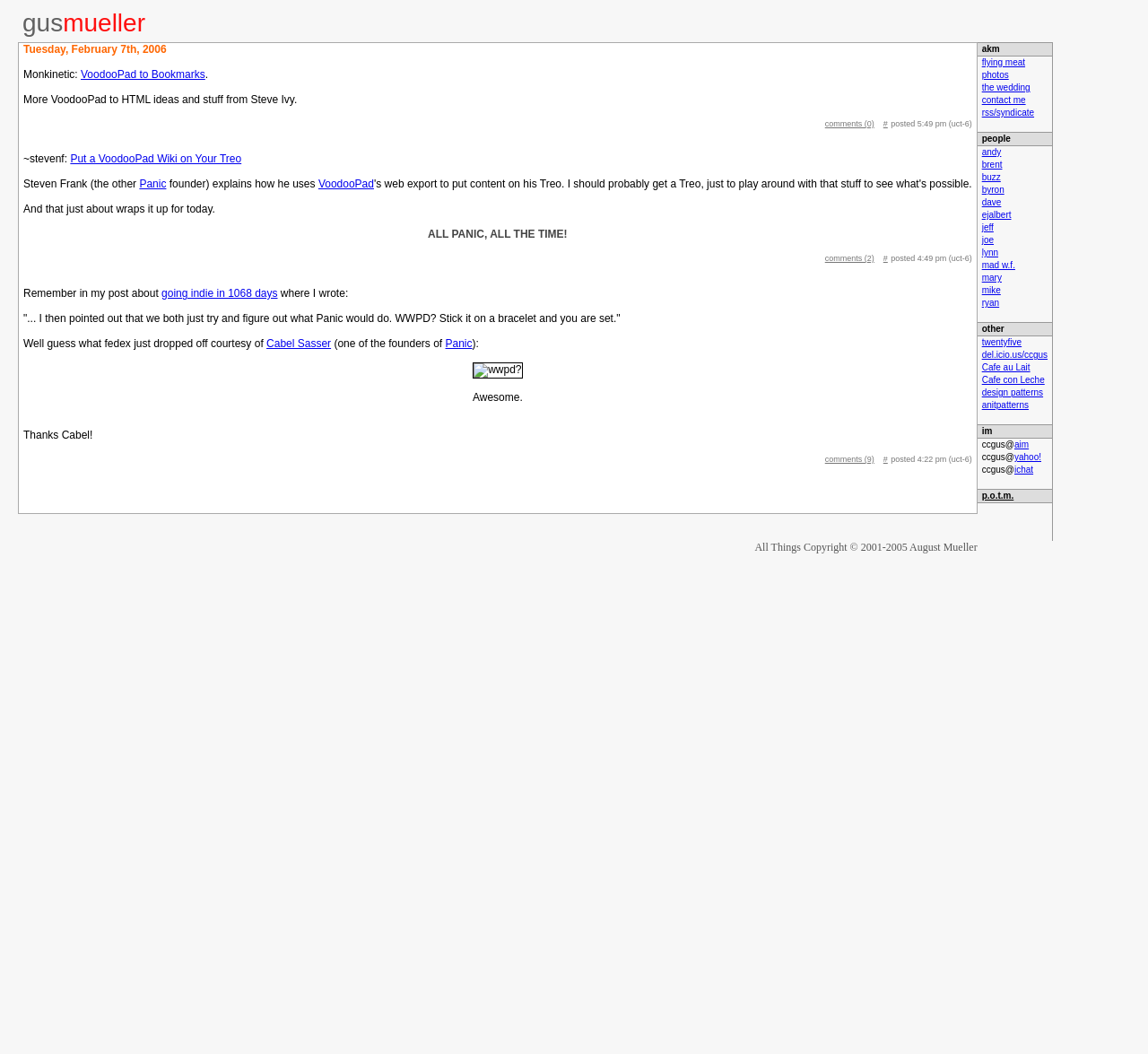Locate the bounding box coordinates of the element I should click to achieve the following instruction: "View 'photos'".

[0.855, 0.066, 0.879, 0.076]